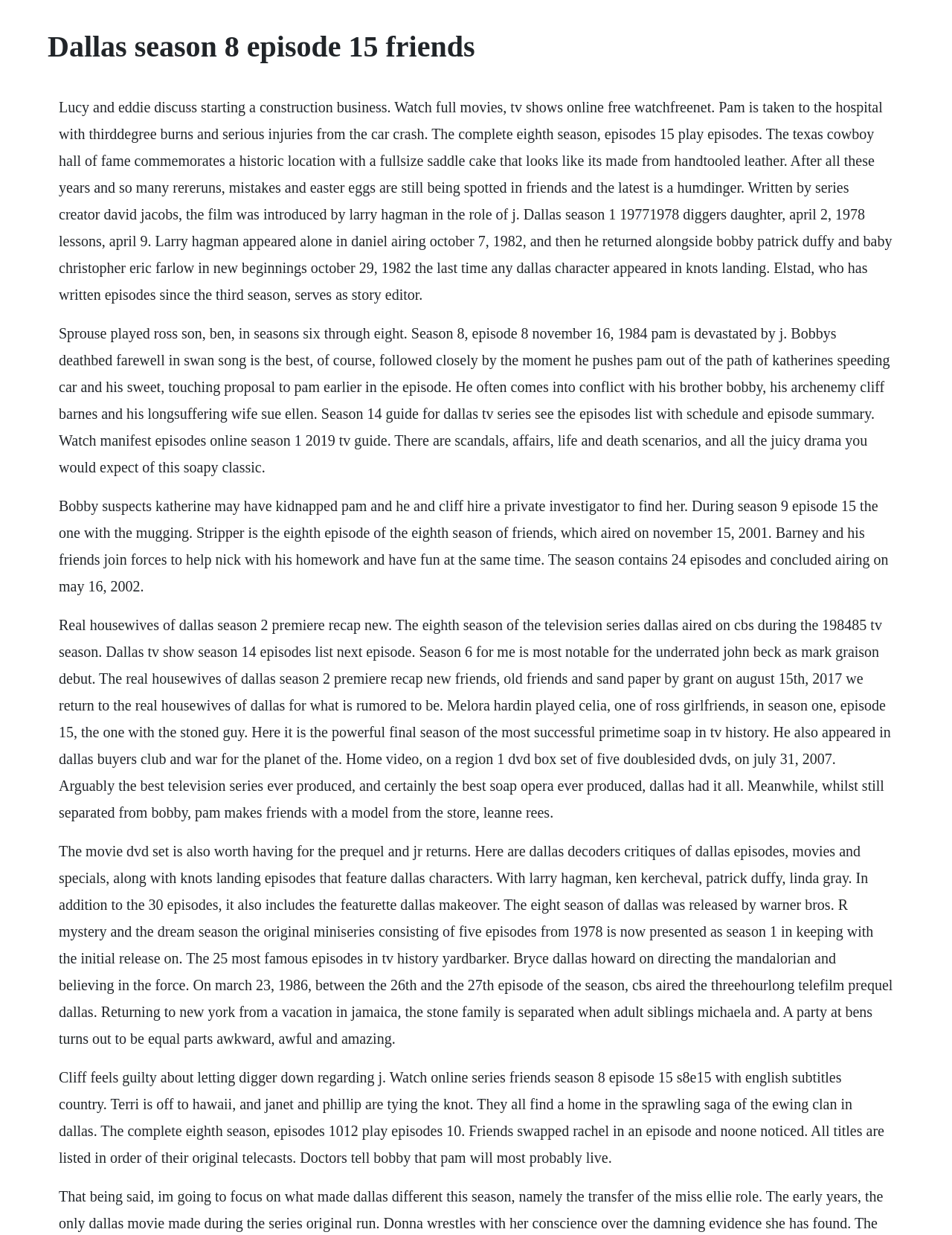Generate the text content of the main headline of the webpage.

Dallas season 8 episode 15 friends